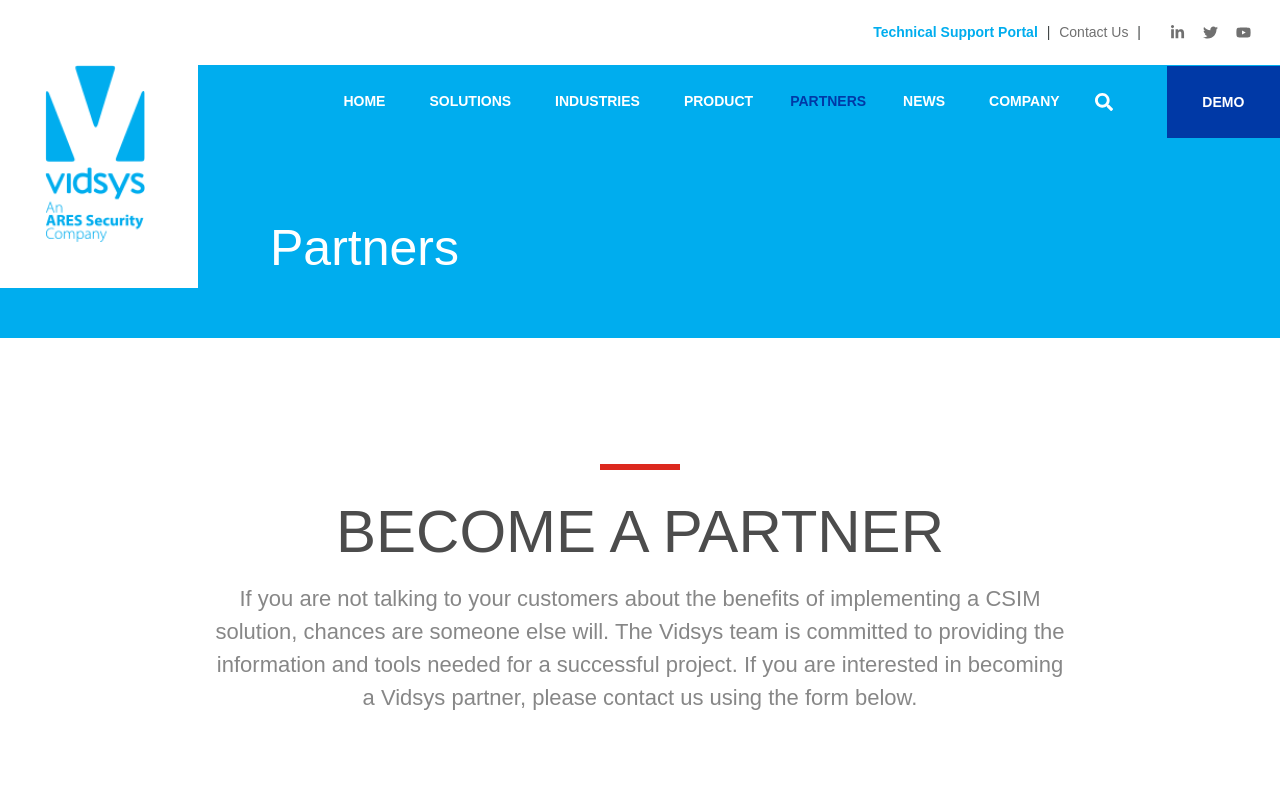Please indicate the bounding box coordinates of the element's region to be clicked to achieve the instruction: "Click on Linkedin-in". Provide the coordinates as four float numbers between 0 and 1, i.e., [left, top, right, bottom].

[0.907, 0.02, 0.933, 0.062]